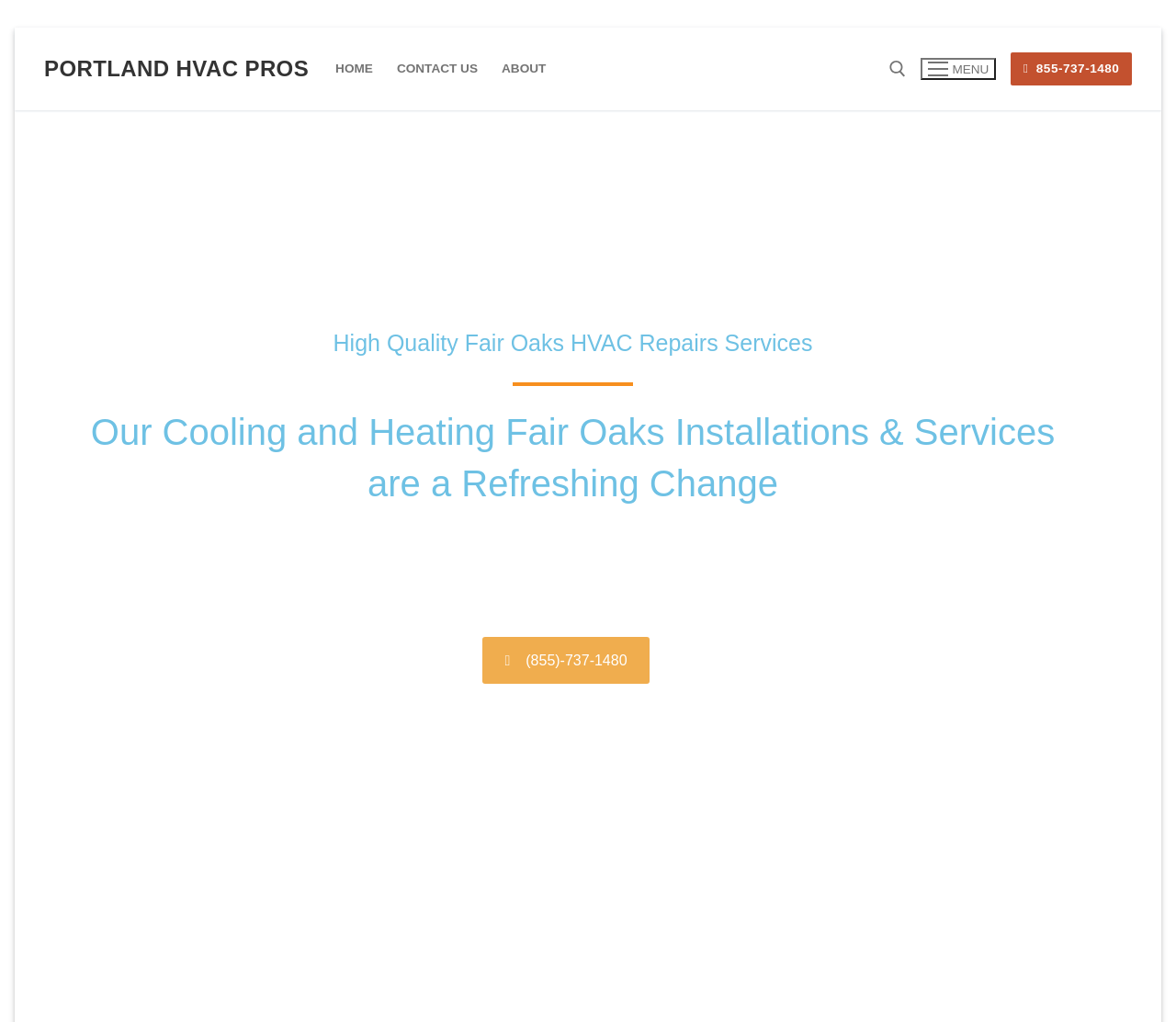Please mark the clickable region by giving the bounding box coordinates needed to complete this instruction: "Search for something".

[0.745, 0.124, 0.964, 0.196]